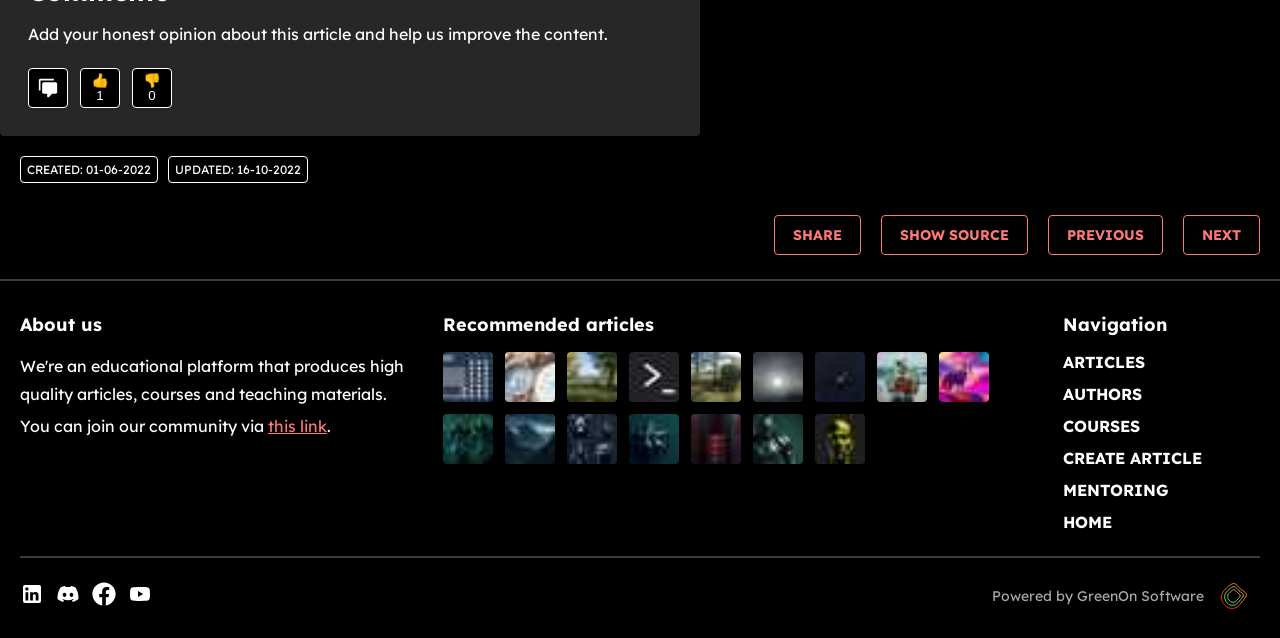Determine the bounding box coordinates of the clickable region to carry out the instruction: "Go to the 'About us' page".

[0.016, 0.491, 0.324, 0.527]